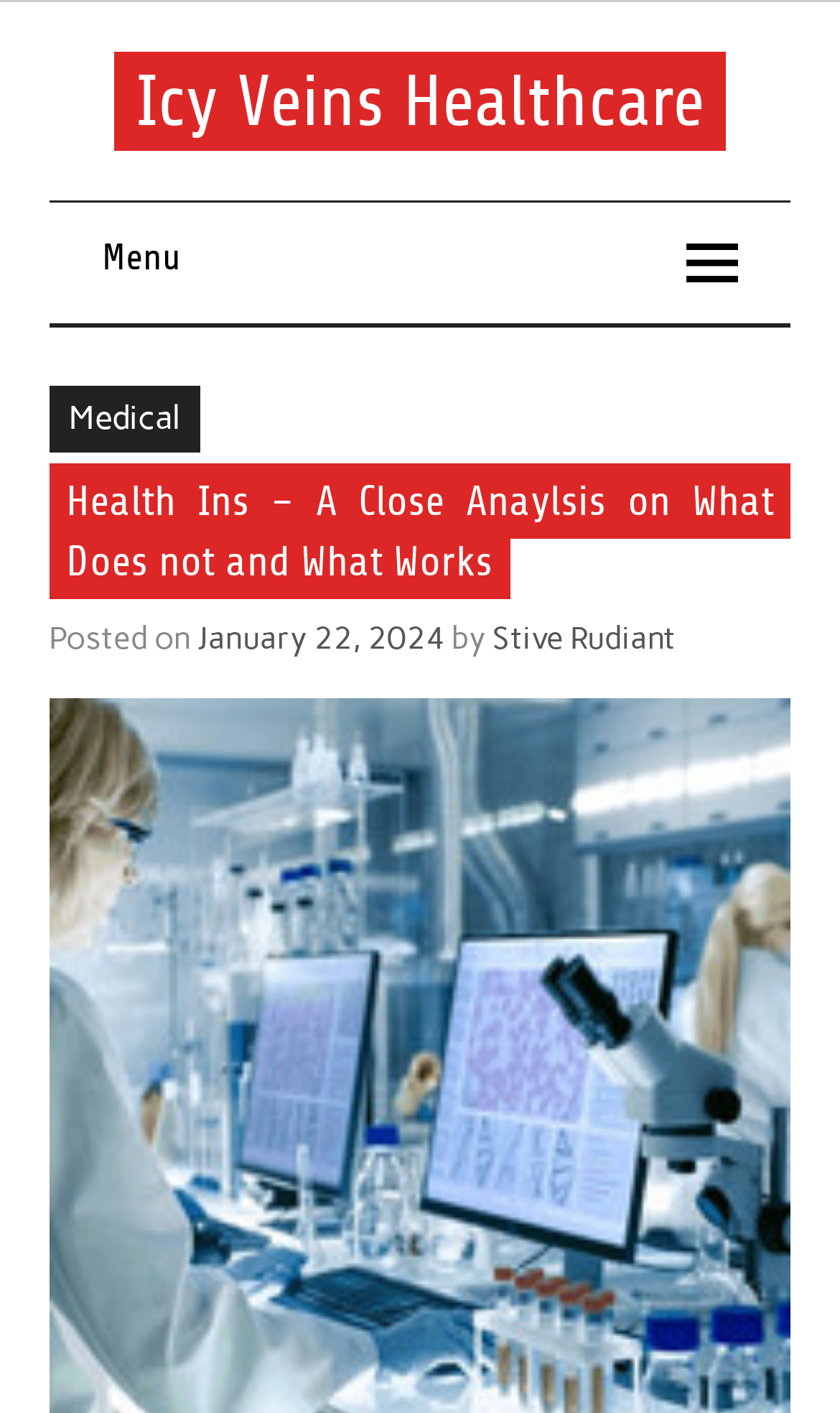Answer the question with a brief word or phrase:
Who is the author of the article?

Stive Rudiant